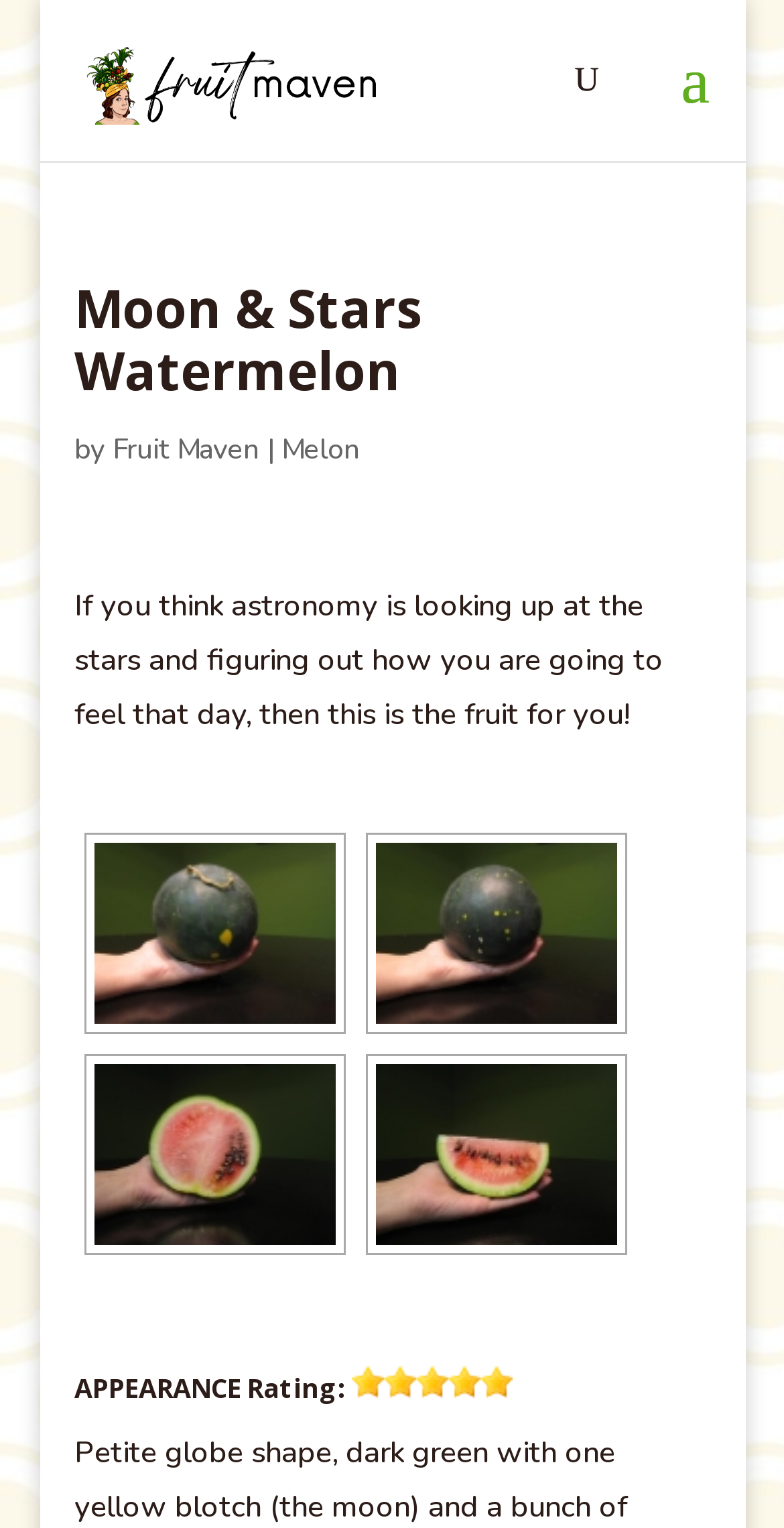Examine the screenshot and answer the question in as much detail as possible: How many images of the fruit are shown?

There are four images of the fruit shown on the webpage, each with a different cut or presentation, namely 'moon-stars-watermelon-whole', 'moon-stars-watermelon-whole2', 'moon-stars-watermelon-half', and 'moon-stars-watermelon-quarter'.